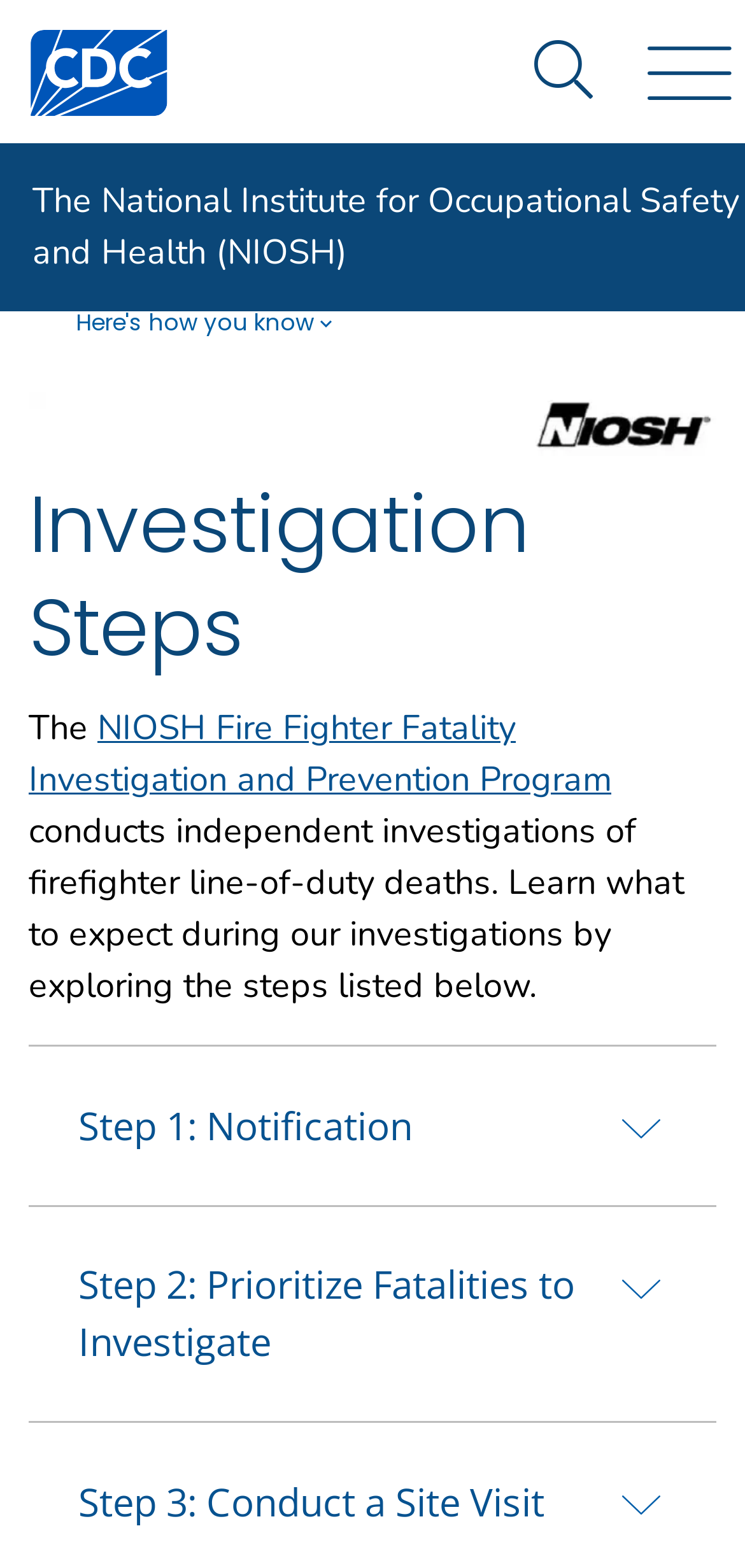What is the name of the organization conducting investigations? Based on the screenshot, please respond with a single word or phrase.

NIOSH